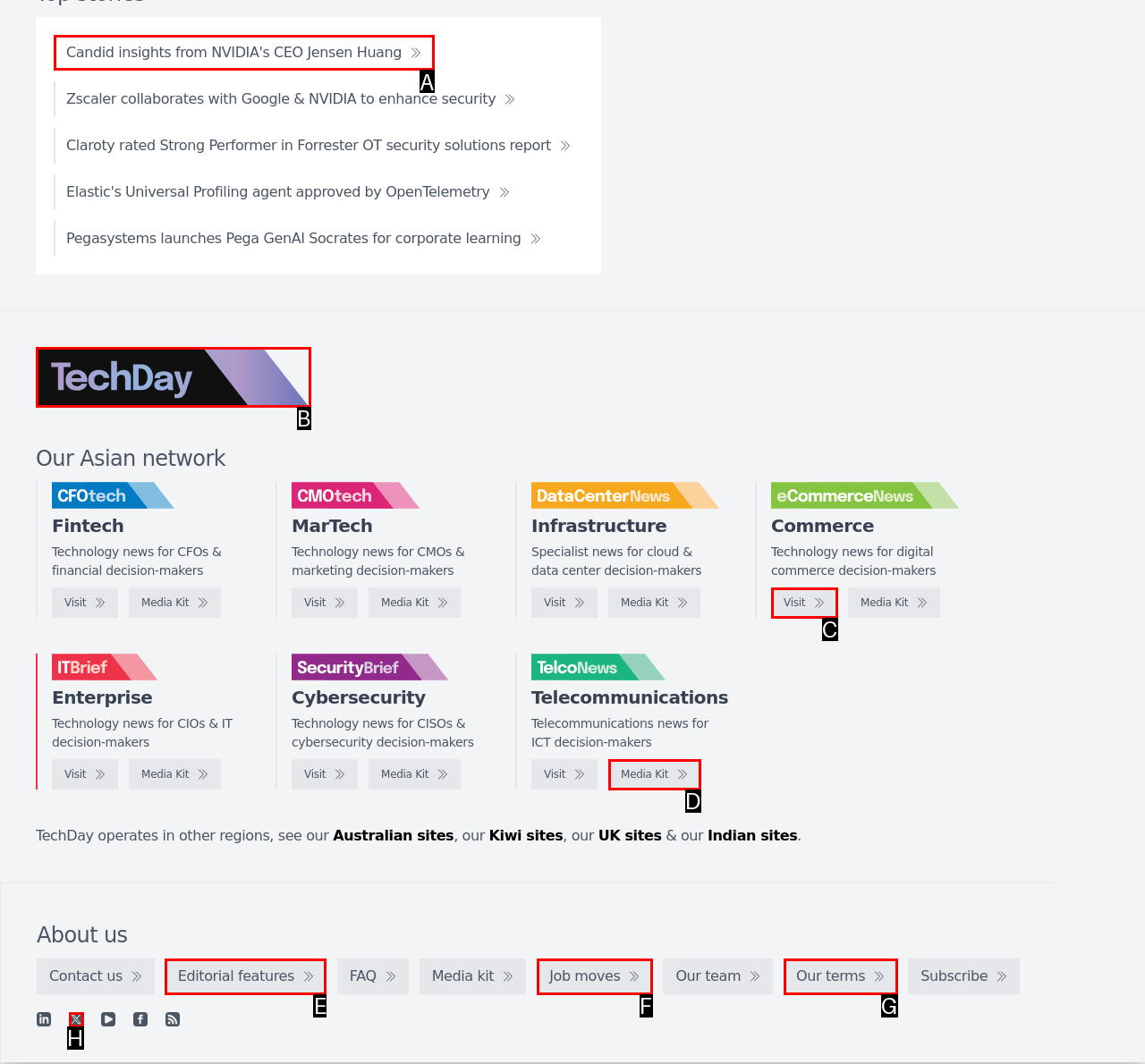To achieve the task: Click on the link to read about Candid insights from NVIDIA's CEO Jensen Huang, which HTML element do you need to click?
Respond with the letter of the correct option from the given choices.

A